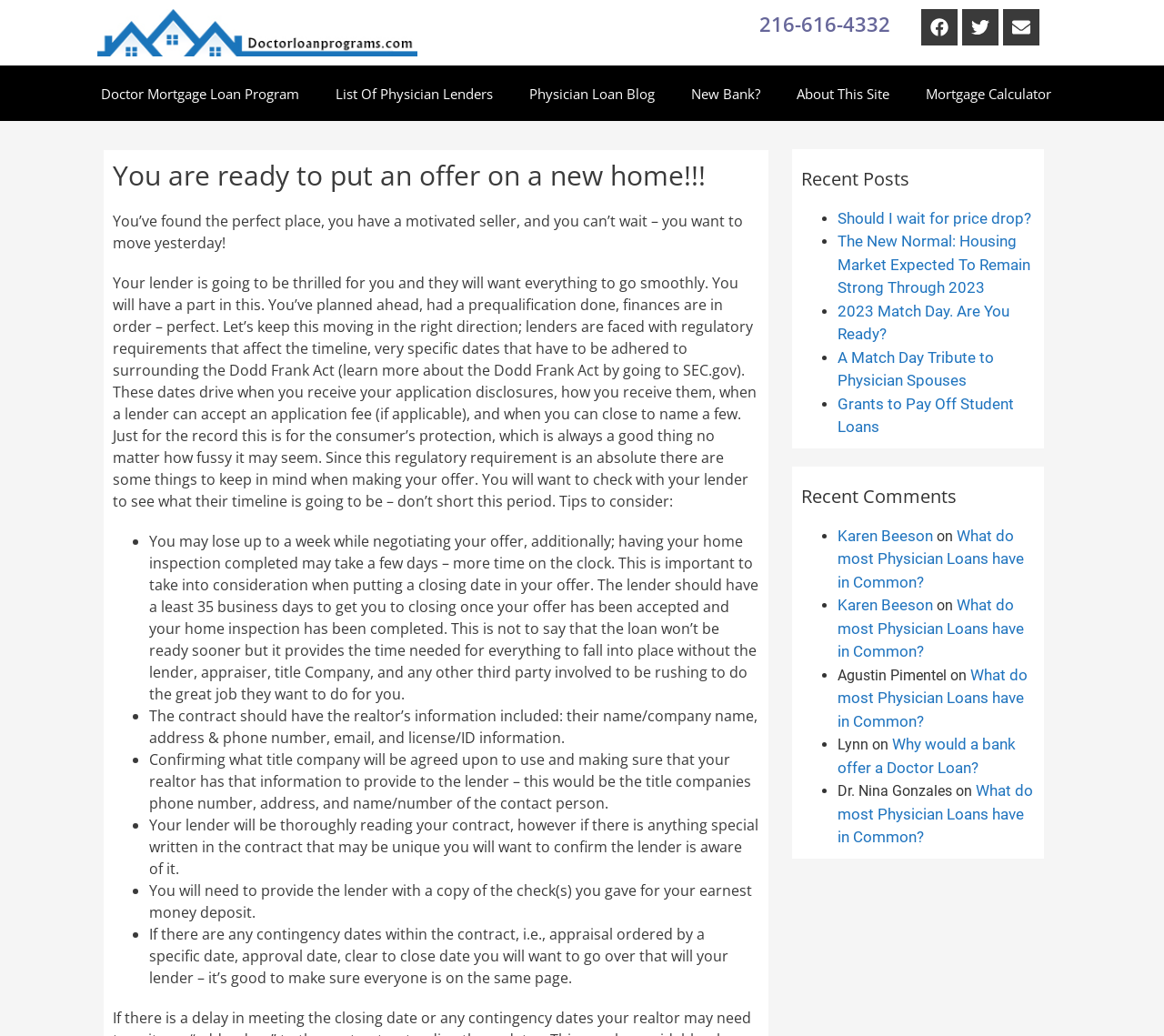Explain the webpage's design and content in an elaborate manner.

This webpage appears to be a blog or informational site focused on physician mortgage loans. At the top of the page, there is a heading with the title "You are ready to put an offer on a new home!!! - Doctor Mortgage Loan" and a phone number "216-616-4332" displayed prominently. Below this, there are links to social media platforms, including Facebook, Twitter, and an envelope icon, each accompanied by a small image.

The main content of the page is divided into two sections. On the left side, there is a lengthy article discussing the process of making an offer on a new home, including tips and considerations for physicians. The article is broken up into paragraphs and includes a list of bullet points with additional advice.

On the right side of the page, there are several links to other pages on the site, including "Doctor Mortgage Loan Program", "List Of Physician Lenders", "Physician Loan Blog", and others. Below these links, there is a section titled "Recent Posts" with a list of links to recent blog articles, each accompanied by a bullet point. Further down, there is a section titled "Recent Comments" with a list of comments from users, including their names and the titles of the articles they commented on.

Overall, the page appears to be a resource for physicians looking for information on mortgage loans and the home-buying process.